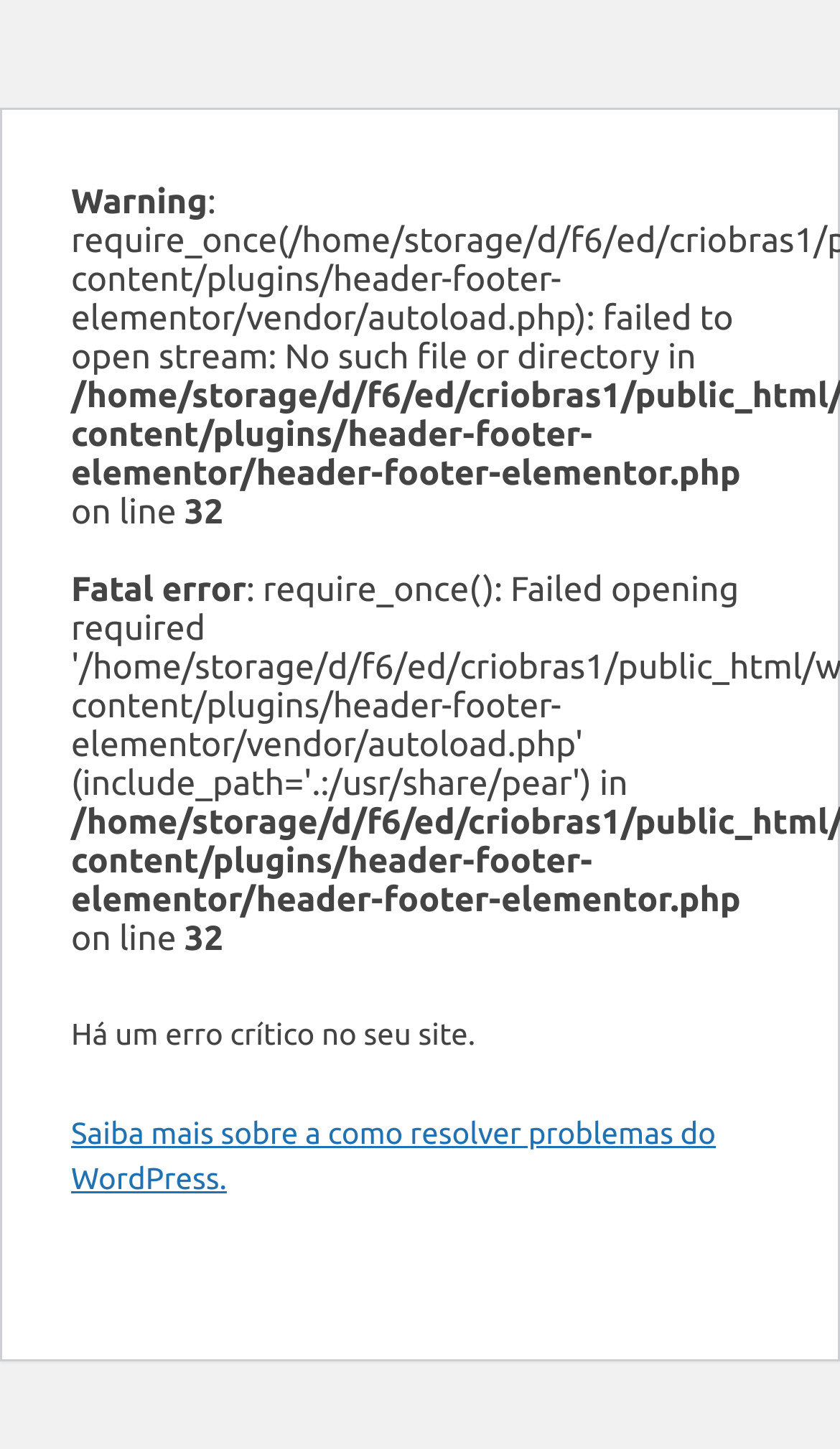What type of error is shown on the webpage?
Using the image provided, answer with just one word or phrase.

Fatal error